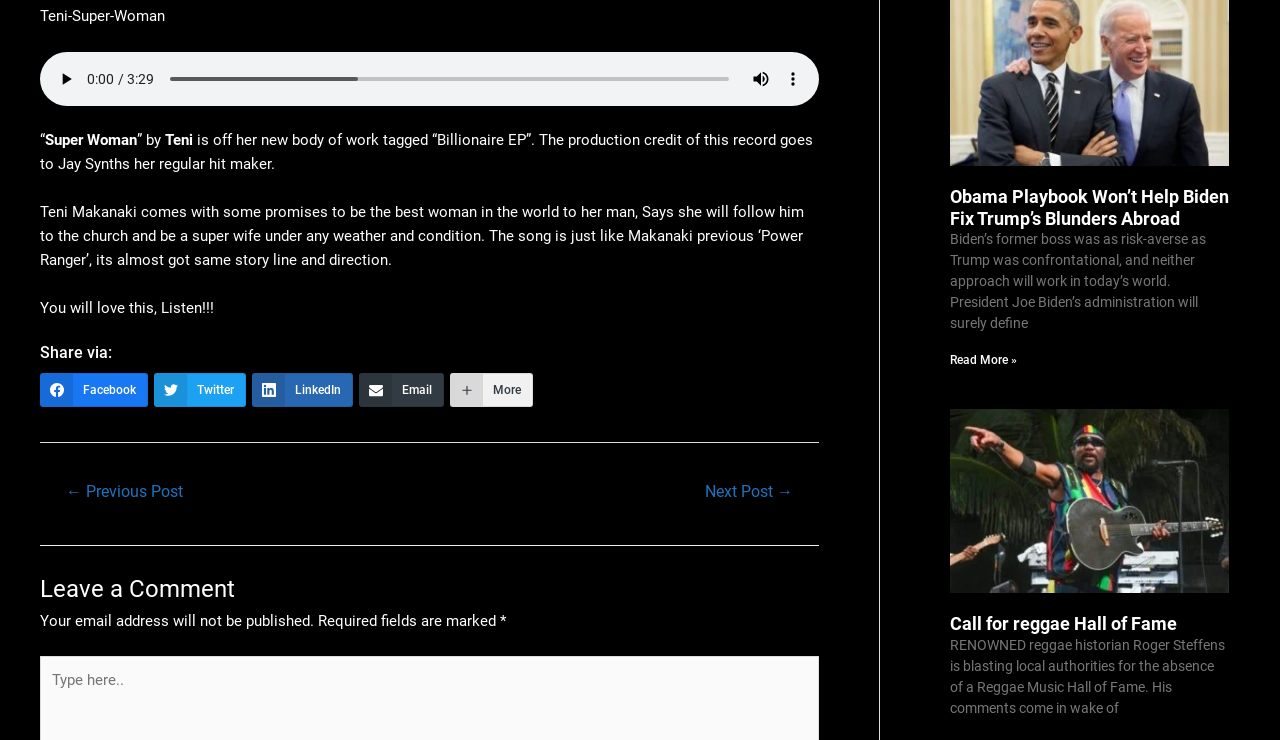Provide a single word or phrase answer to the question: 
Are there other articles or posts on the page?

Yes